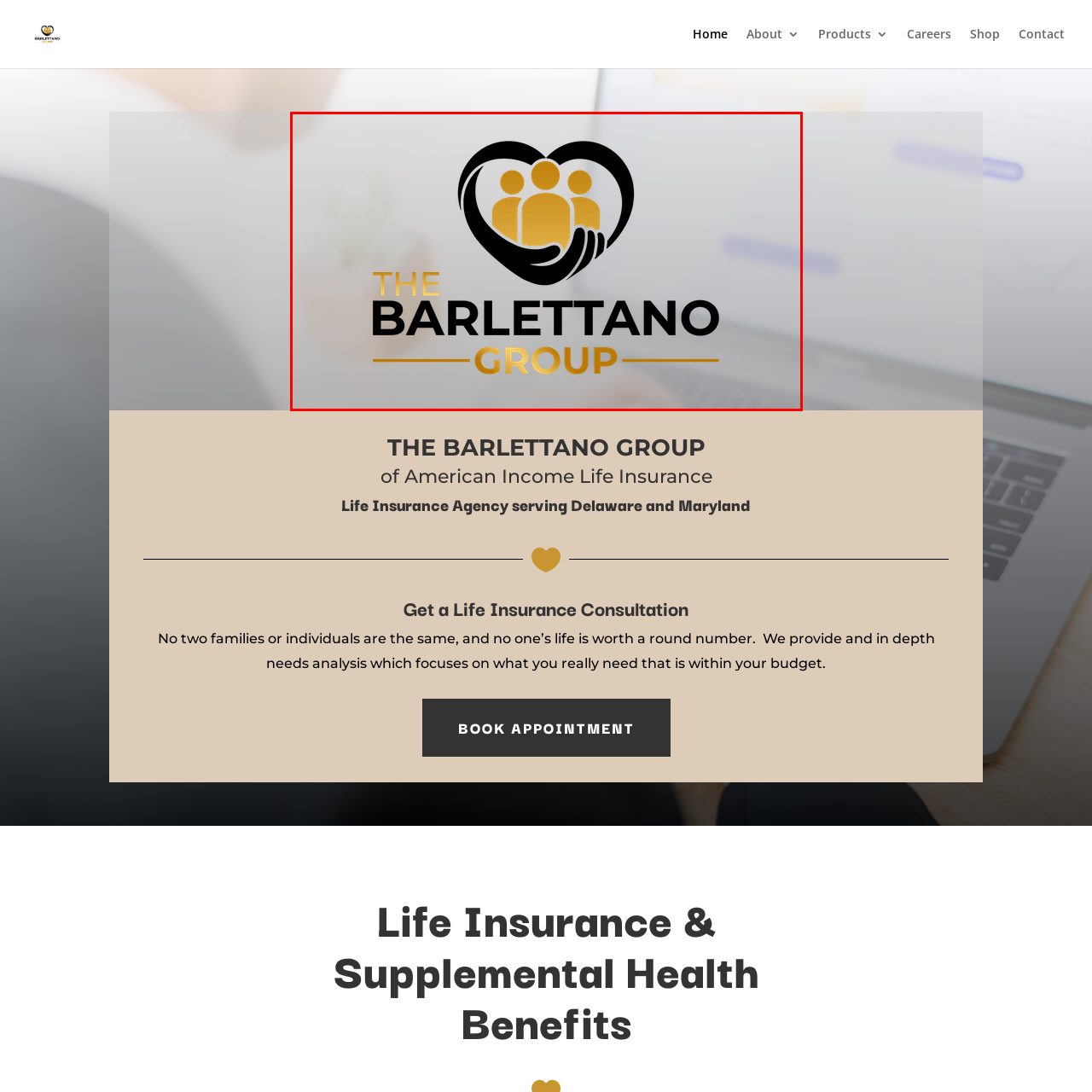Check the image inside the red boundary and briefly answer: What is intertwined with figures representing families in the logo?

A stylized heart